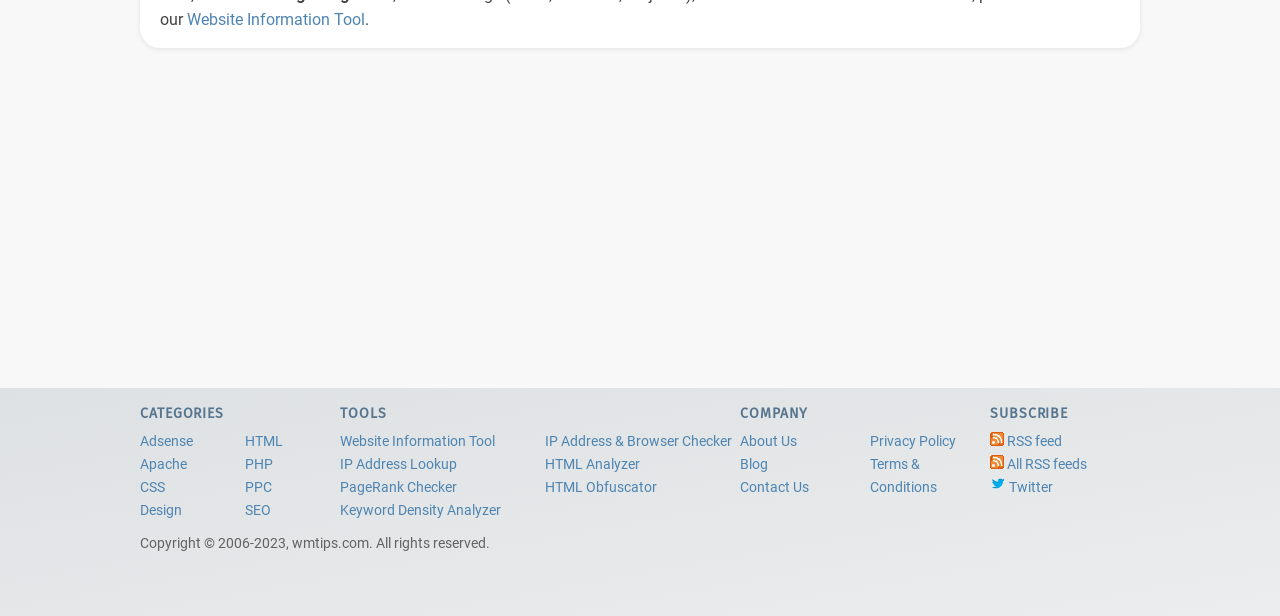How many categories are available in the navigation section?
Based on the screenshot, provide your answer in one word or phrase.

4